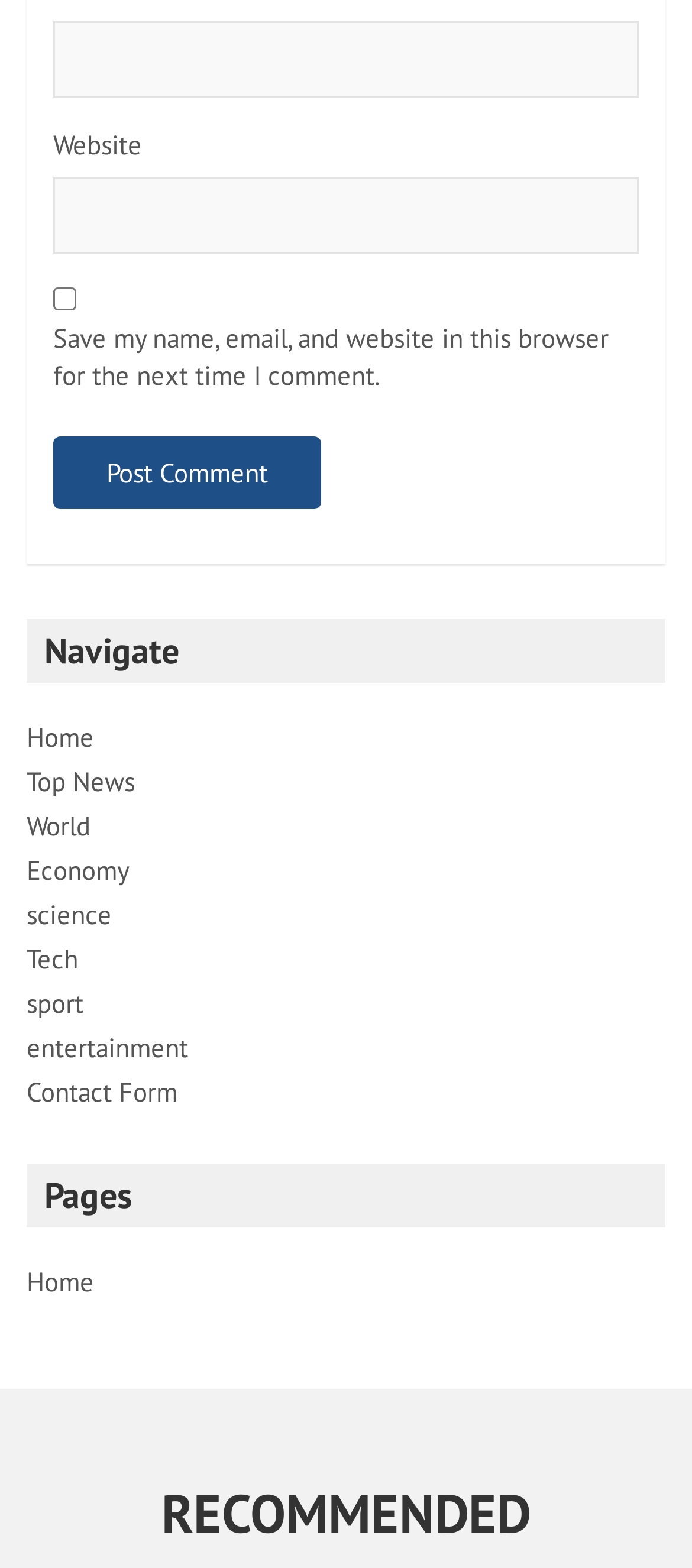How many text input fields are there?
Respond to the question with a well-detailed and thorough answer.

I found two text input fields on the webpage: one labeled 'Email *' and another labeled 'Website'. Both fields are required for submitting a comment.